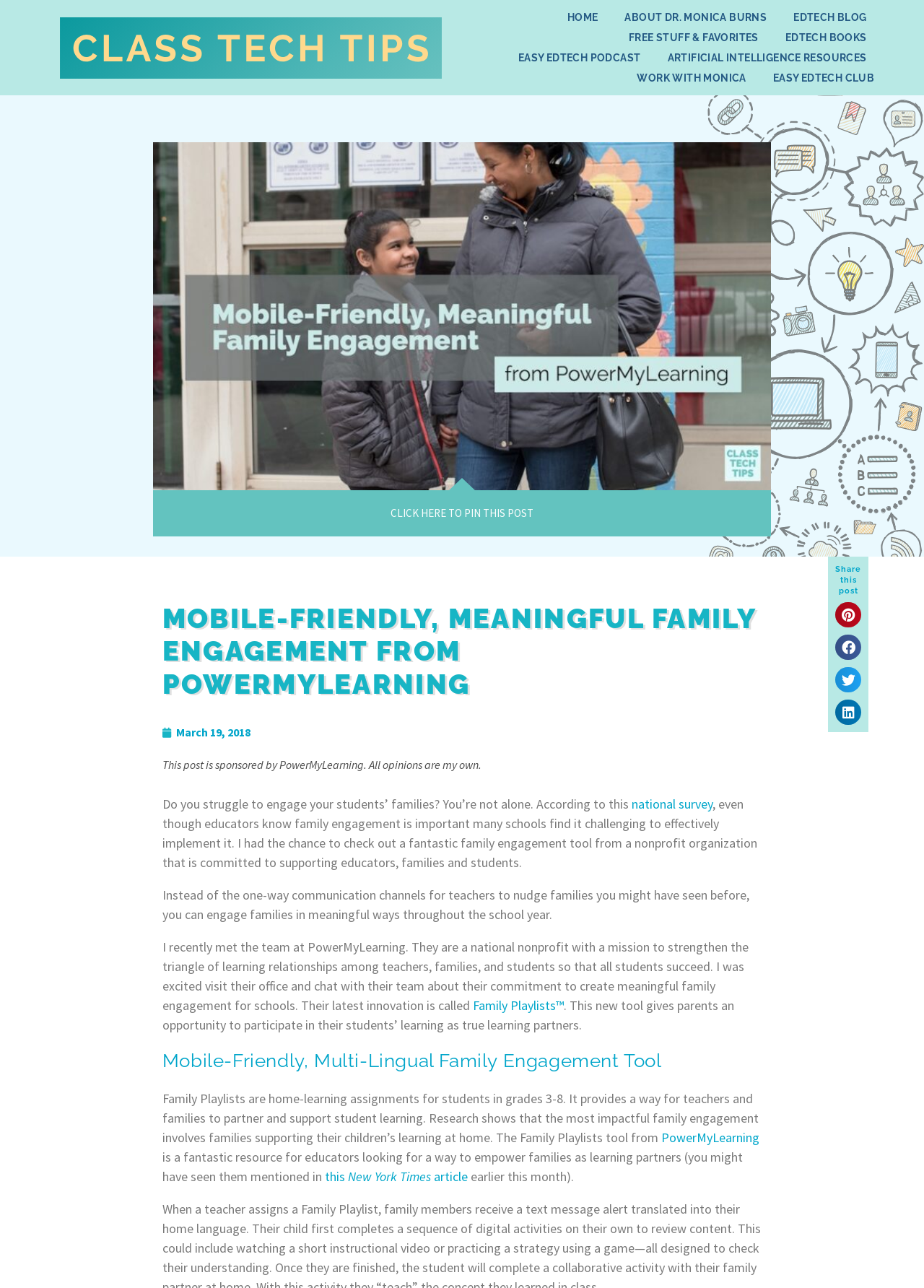Extract the main heading from the webpage content.

MOBILE-FRIENDLY, MEANINGFUL FAMILY ENGAGEMENT FROM POWERMYLEARNING